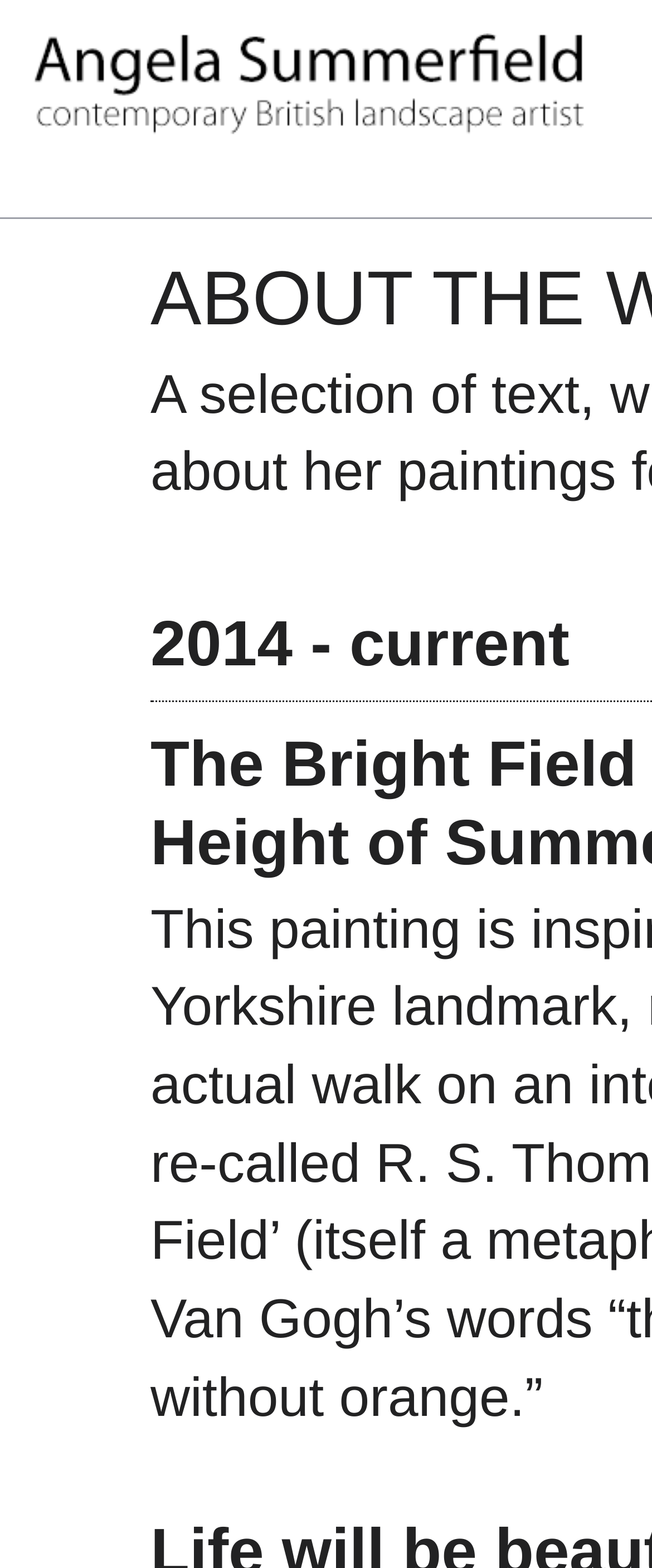Extract the main headline from the webpage and generate its text.

ABOUT THE WORKS